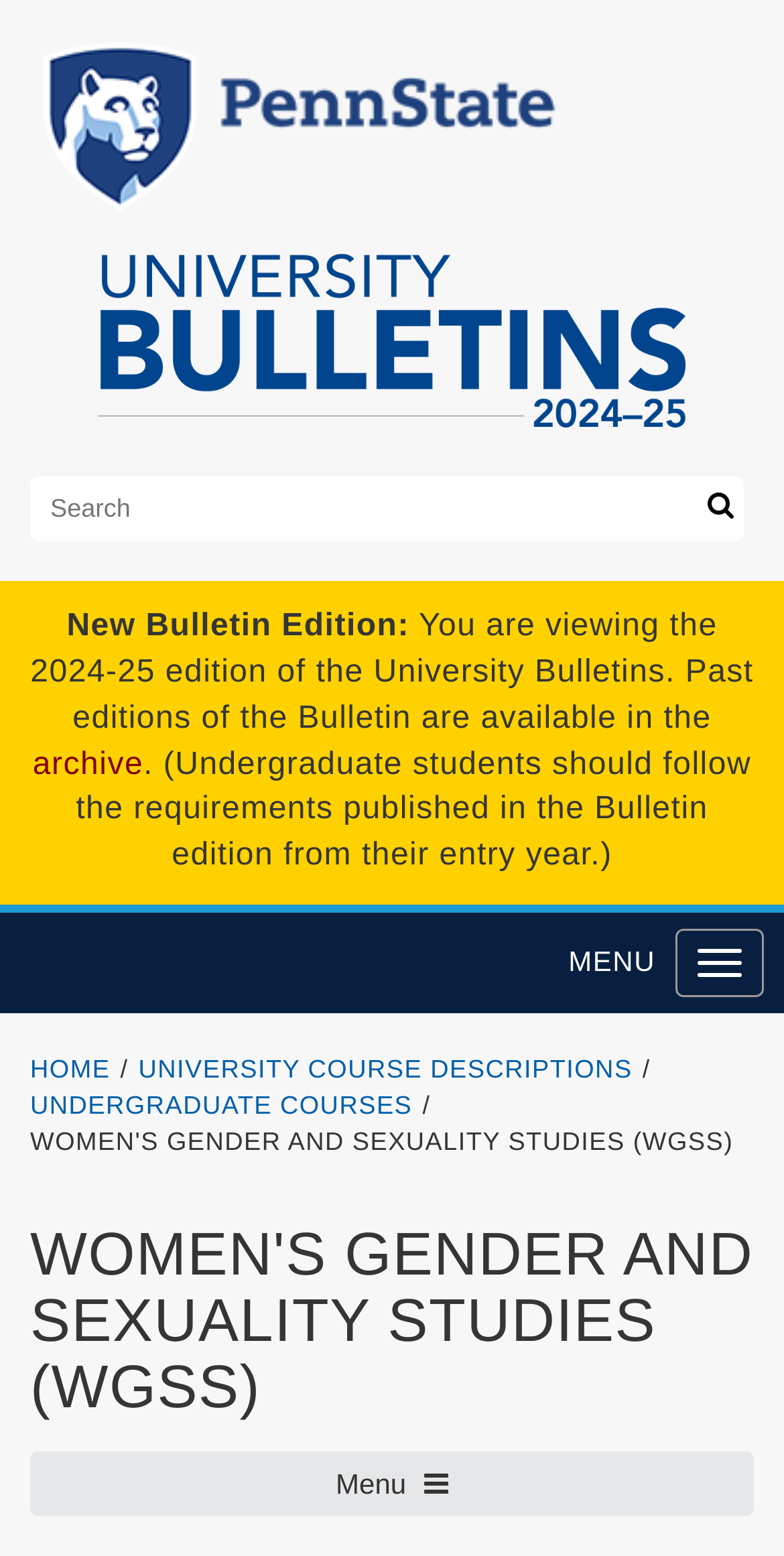How many links are there in the breadcrumb navigation?
Based on the screenshot, respond with a single word or phrase.

3